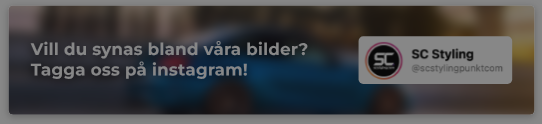What is the purpose of the banner?
Using the image as a reference, give a one-word or short phrase answer.

To encourage community engagement